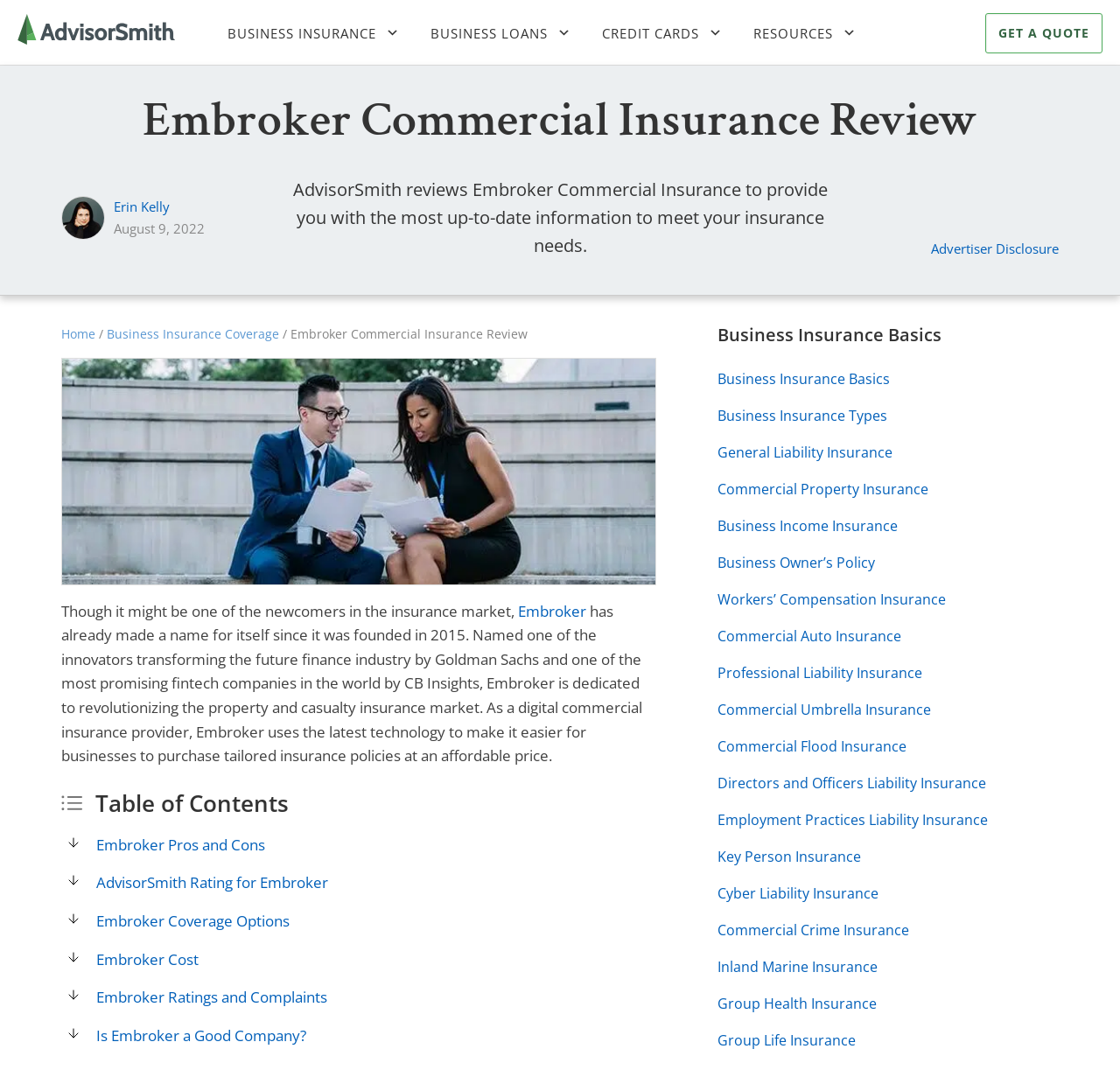What is the name of the insurance provider being reviewed?
From the details in the image, answer the question comprehensively.

The webpage is reviewing Embroker Commercial Insurance, and the name 'Embroker' is mentioned multiple times throughout the page, including in the heading 'Embroker Commercial Insurance Review' and in the text 'Though it might be one of the newcomers in the insurance market, Embroker has already made a name for itself since it was founded in 2015.'